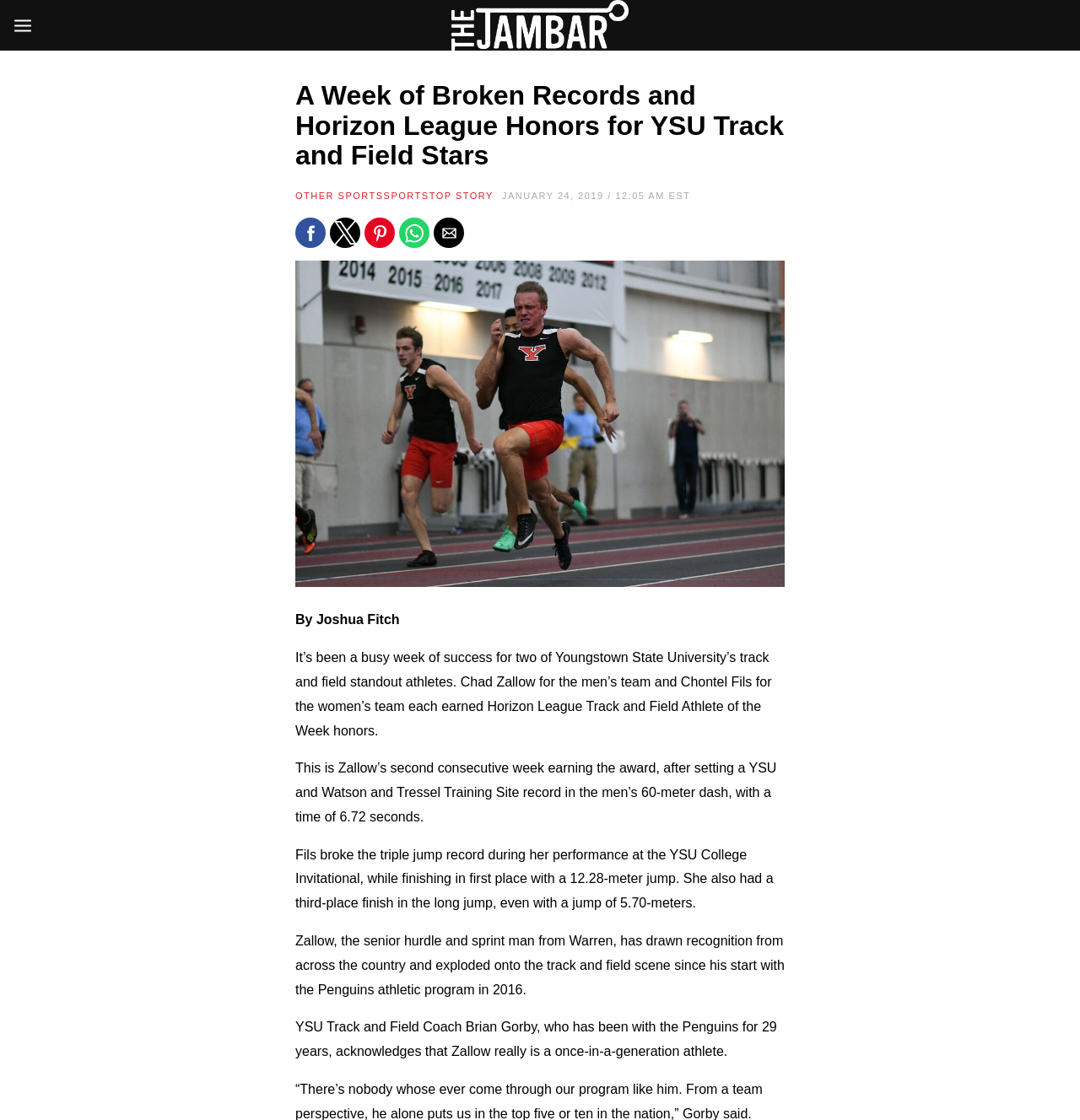Find and indicate the bounding box coordinates of the region you should select to follow the given instruction: "Visit The Jambar website".

[0.273, 0.0, 0.727, 0.045]